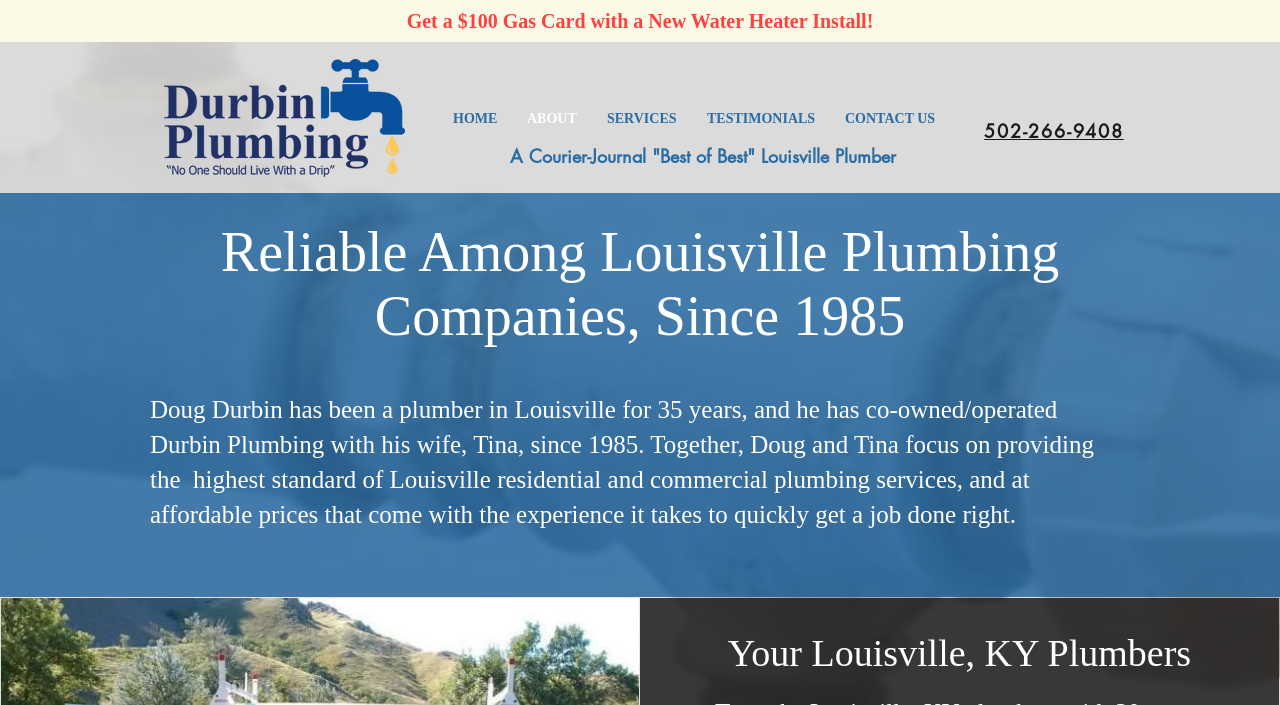Identify the text that serves as the heading for the webpage and generate it.

Reliable Among Louisville Plumbing Companies, Since 1985